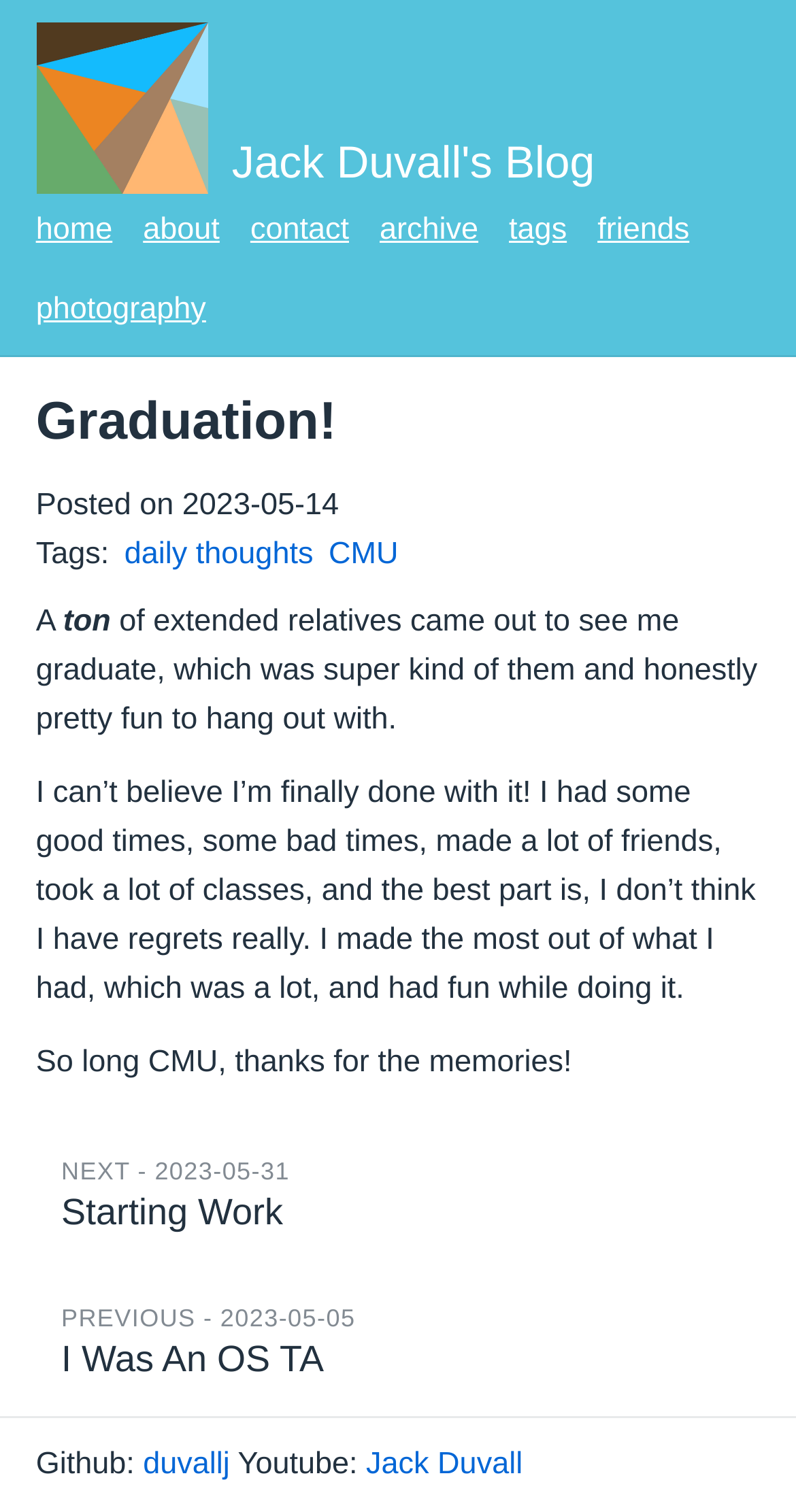Identify the bounding box coordinates necessary to click and complete the given instruction: "go to the fifteenth link".

None